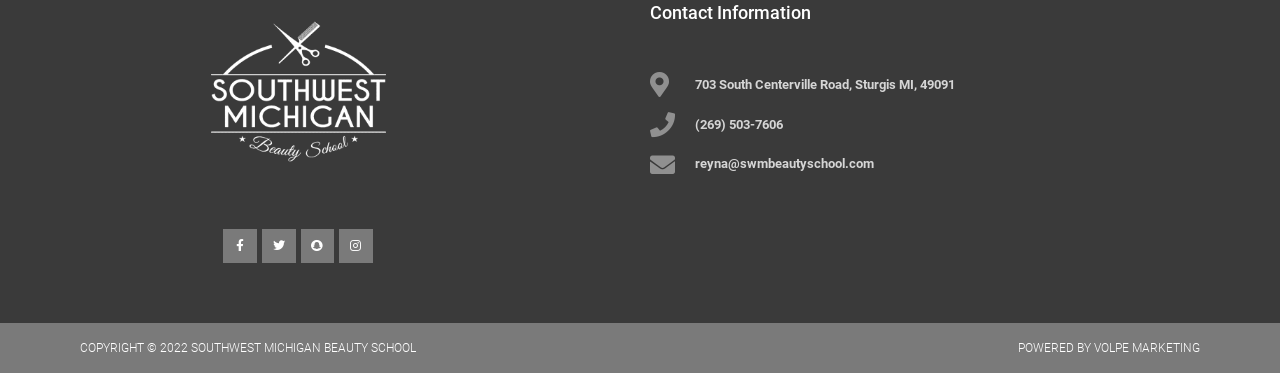What is the email address of the beauty school?
Give a detailed explanation using the information visible in the image.

I found the email address by looking at the 'Contact Information' section, where I saw a static text element with the email address 'reyna@swmbeautyschool.com'.